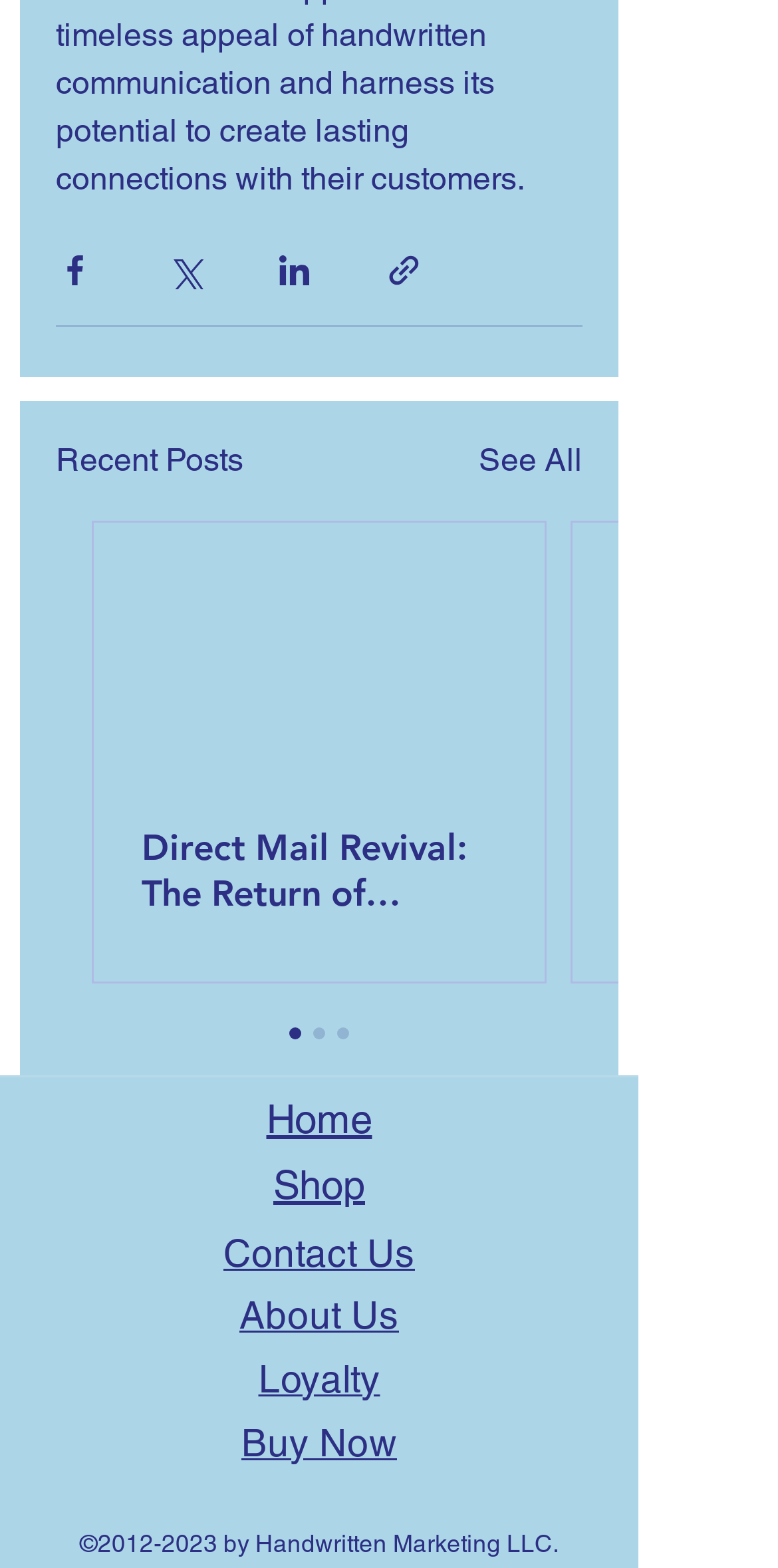Please provide a one-word or phrase answer to the question: 
What is the copyright year range?

2012-2023